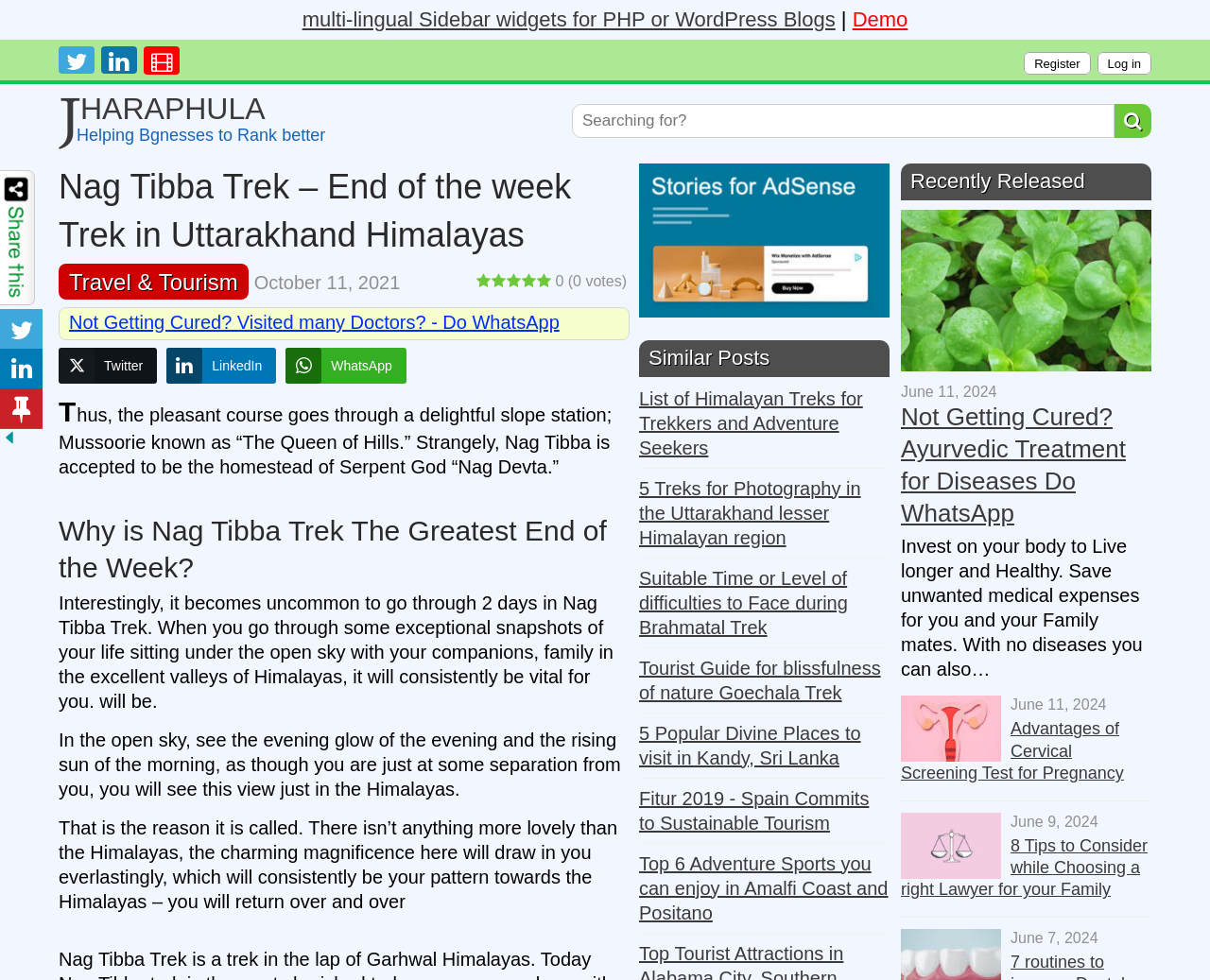Provide the bounding box coordinates of the HTML element this sentence describes: "Demo". The bounding box coordinates consist of four float numbers between 0 and 1, i.e., [left, top, right, bottom].

[0.704, 0.008, 0.75, 0.032]